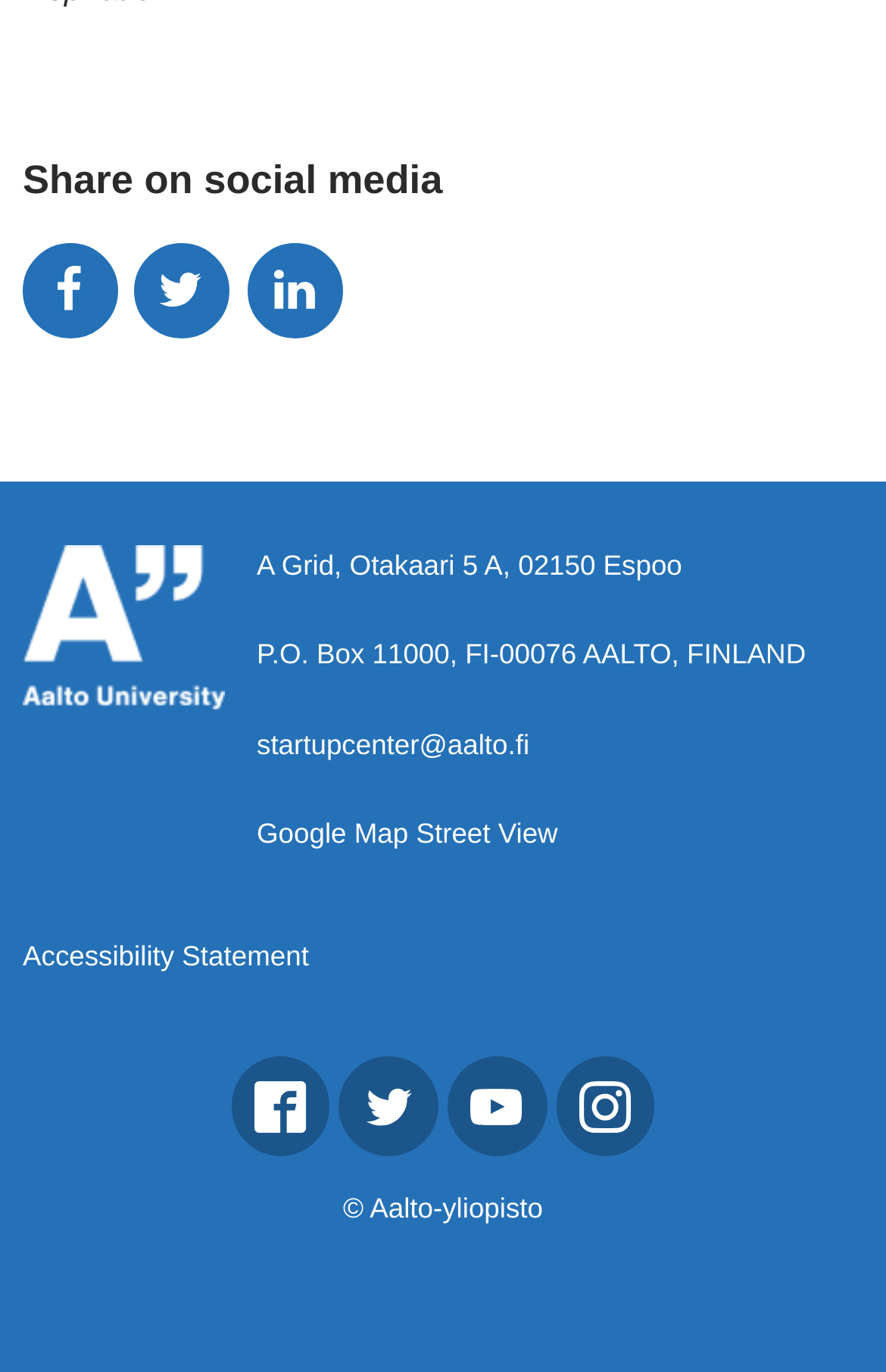Find the bounding box coordinates for the UI element whose description is: "Google Map Street View". The coordinates should be four float numbers between 0 and 1, in the format [left, top, right, bottom].

[0.29, 0.596, 0.63, 0.62]